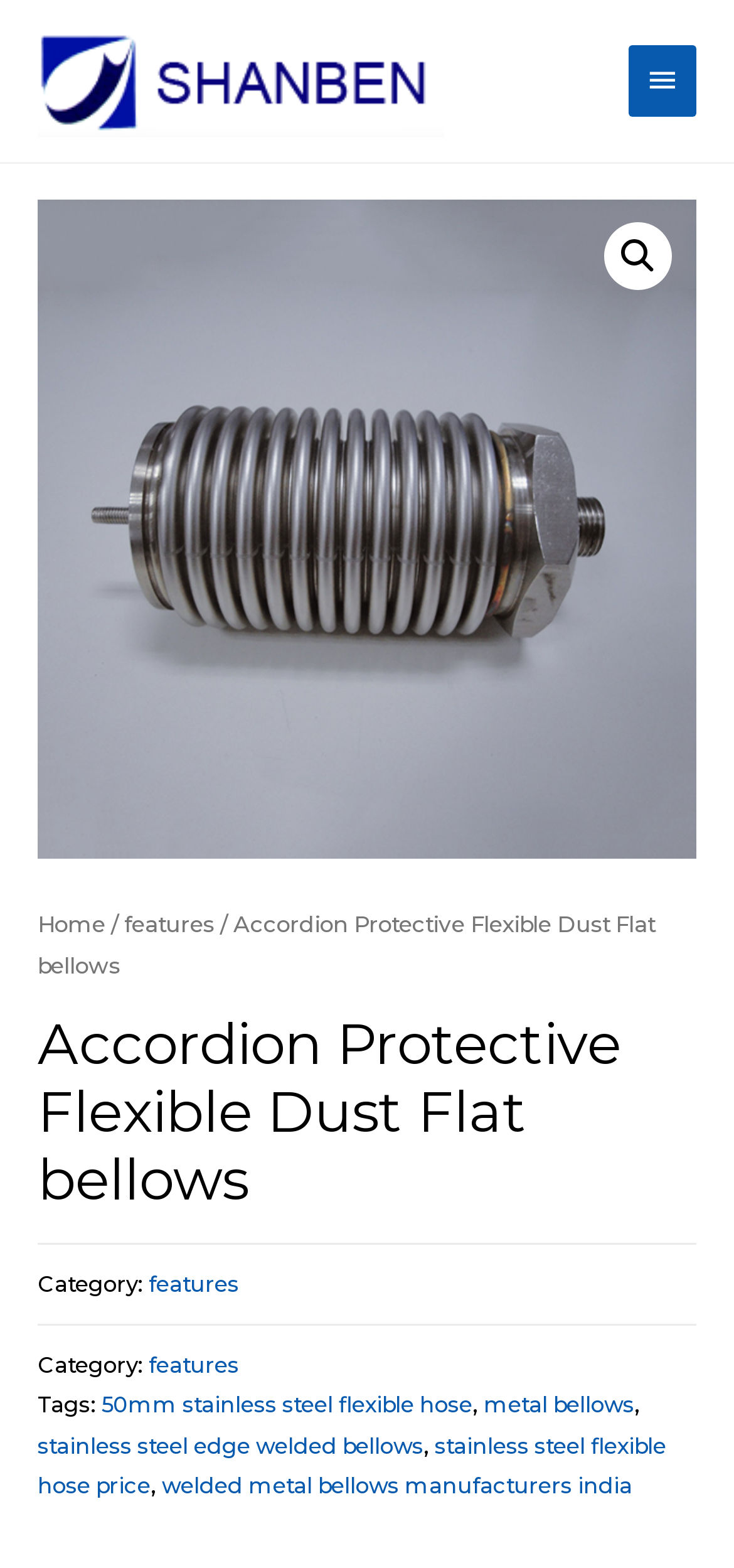What is the main product category?
From the image, respond with a single word or phrase.

Accordion Protective Flexible Dust Flat bellows